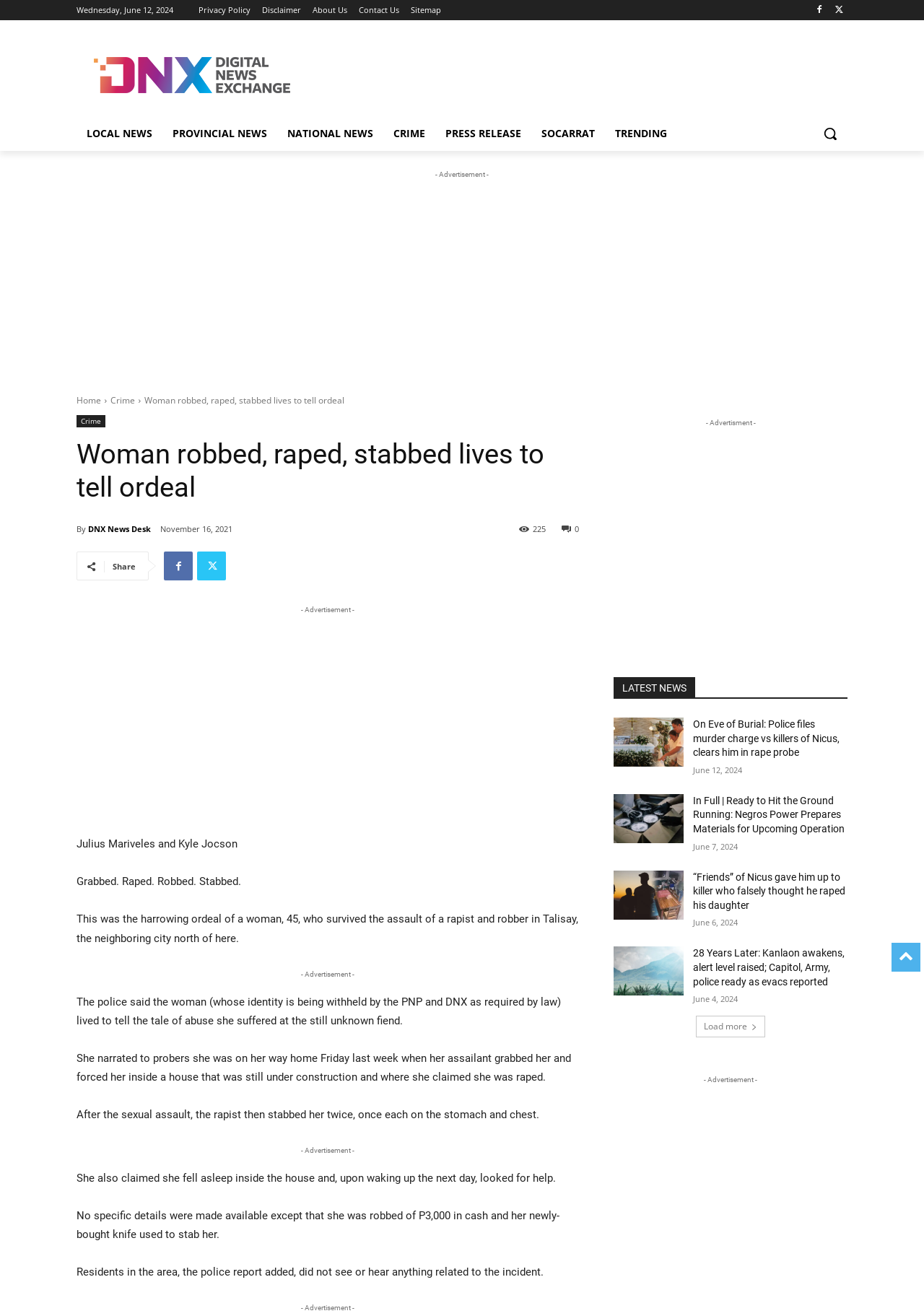Locate the bounding box coordinates of the segment that needs to be clicked to meet this instruction: "Click on the 'LOCAL NEWS' link".

[0.083, 0.088, 0.176, 0.115]